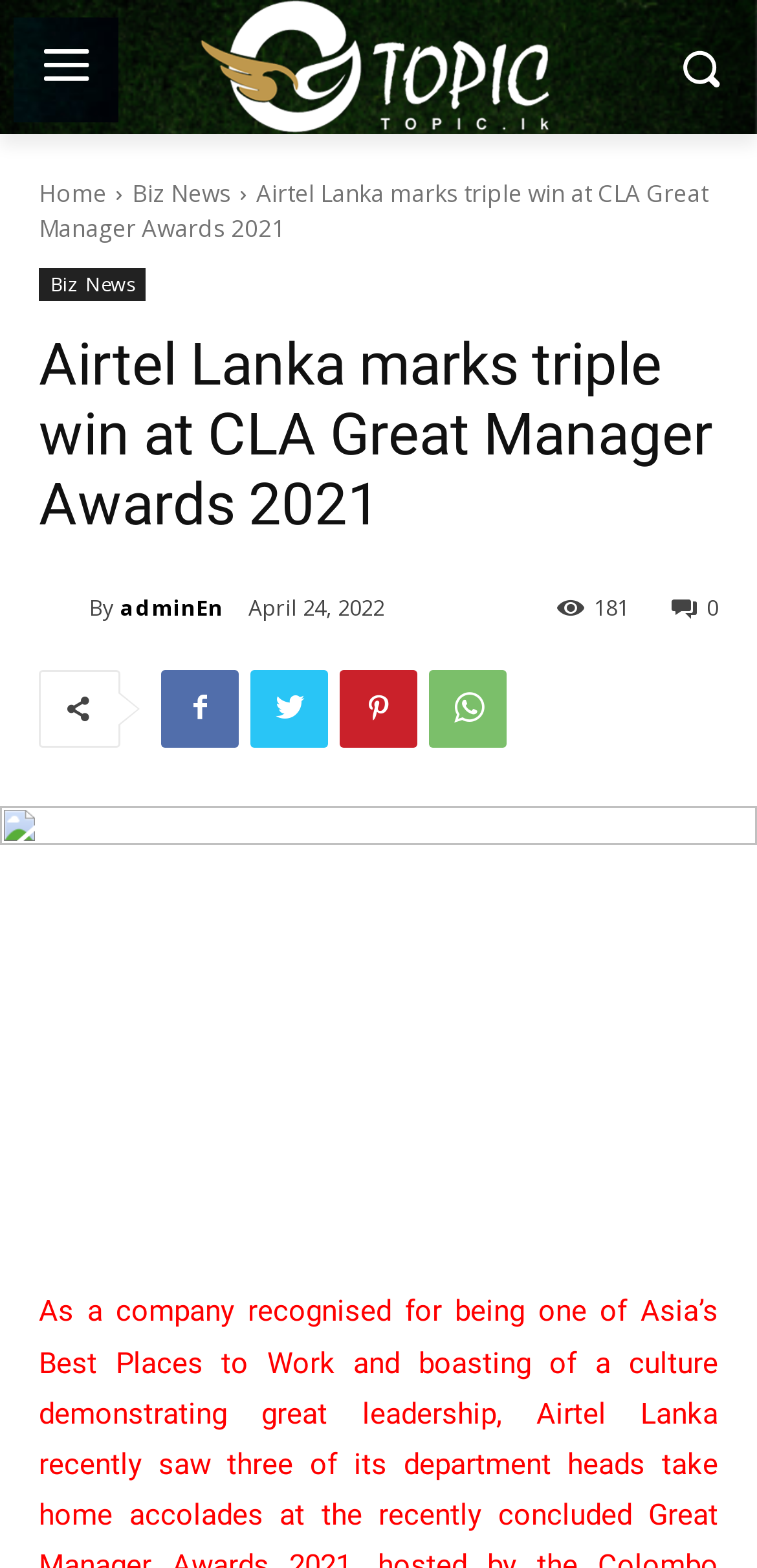What is the category of the article?
Examine the image and provide an in-depth answer to the question.

The category of the article is displayed as a link above the article title, and it is 'Biz News'.